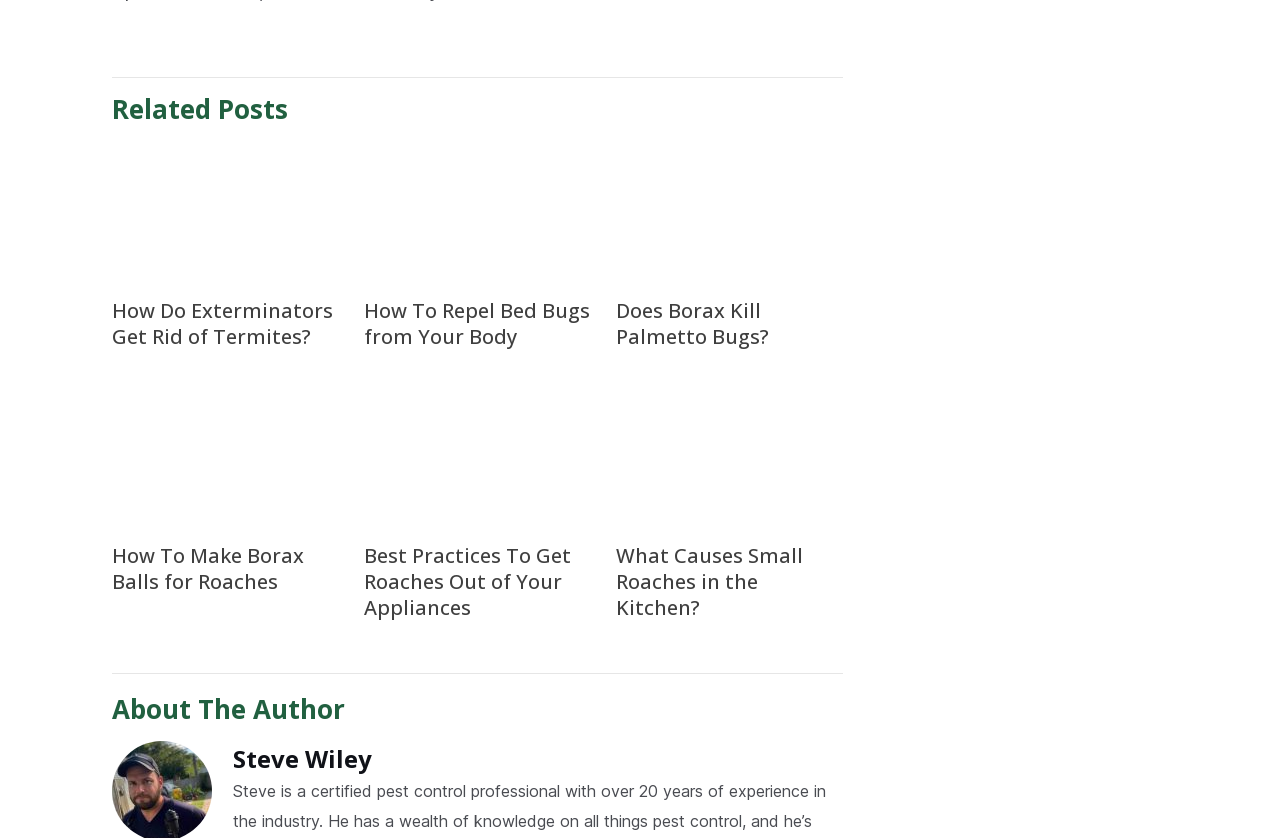Please mark the clickable region by giving the bounding box coordinates needed to complete this instruction: "View the image 'Bed Bugs'".

[0.284, 0.174, 0.462, 0.336]